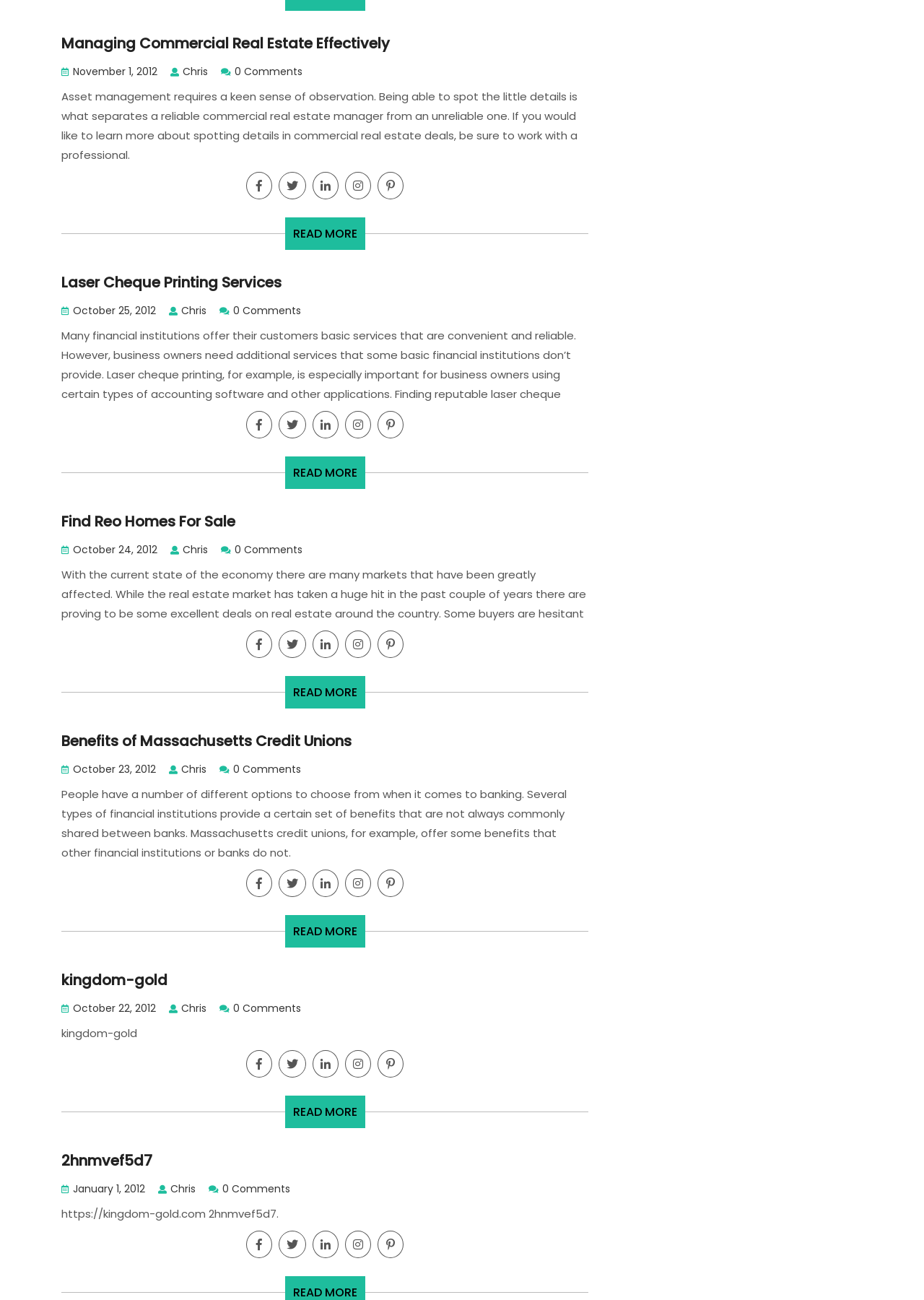How many articles are on this webpage?
Relying on the image, give a concise answer in one word or a brief phrase.

6